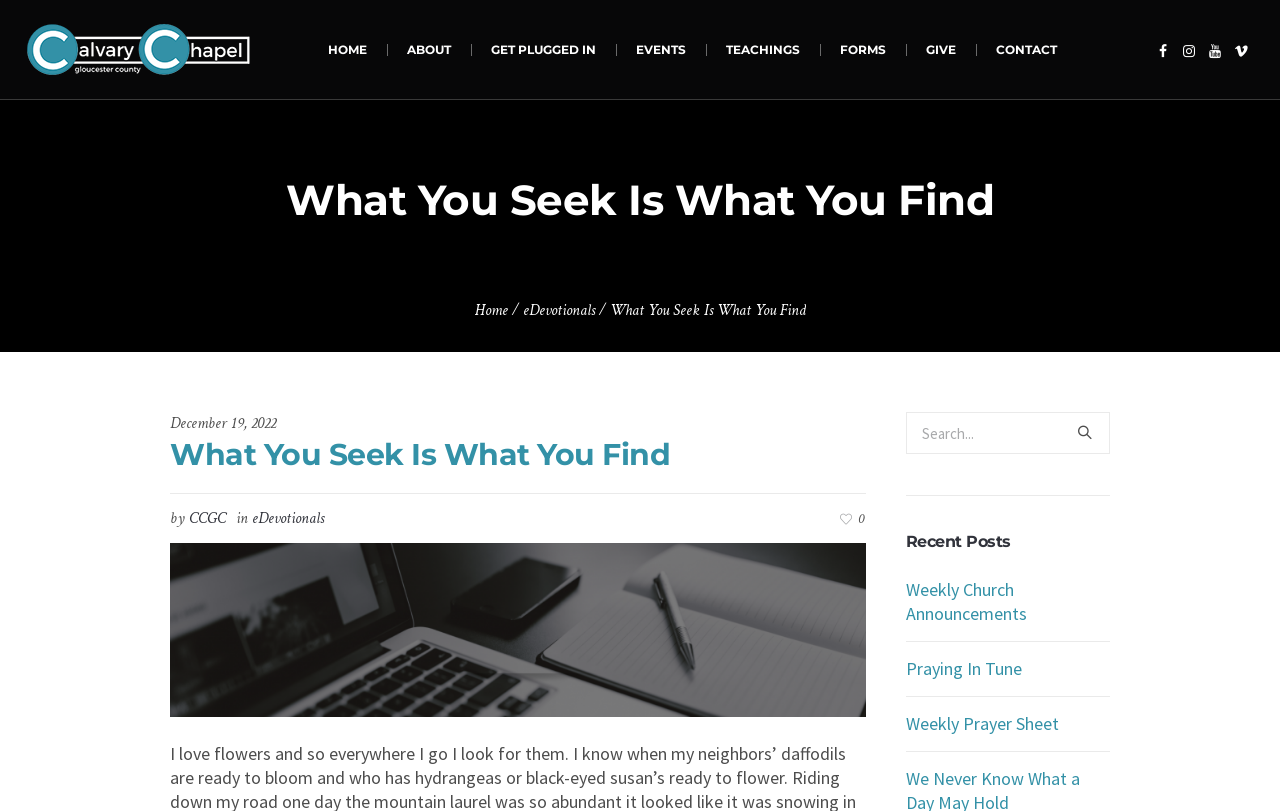Find the bounding box coordinates of the clickable element required to execute the following instruction: "Click the GIVE link". Provide the coordinates as four float numbers between 0 and 1, i.e., [left, top, right, bottom].

[0.707, 0.0, 0.762, 0.122]